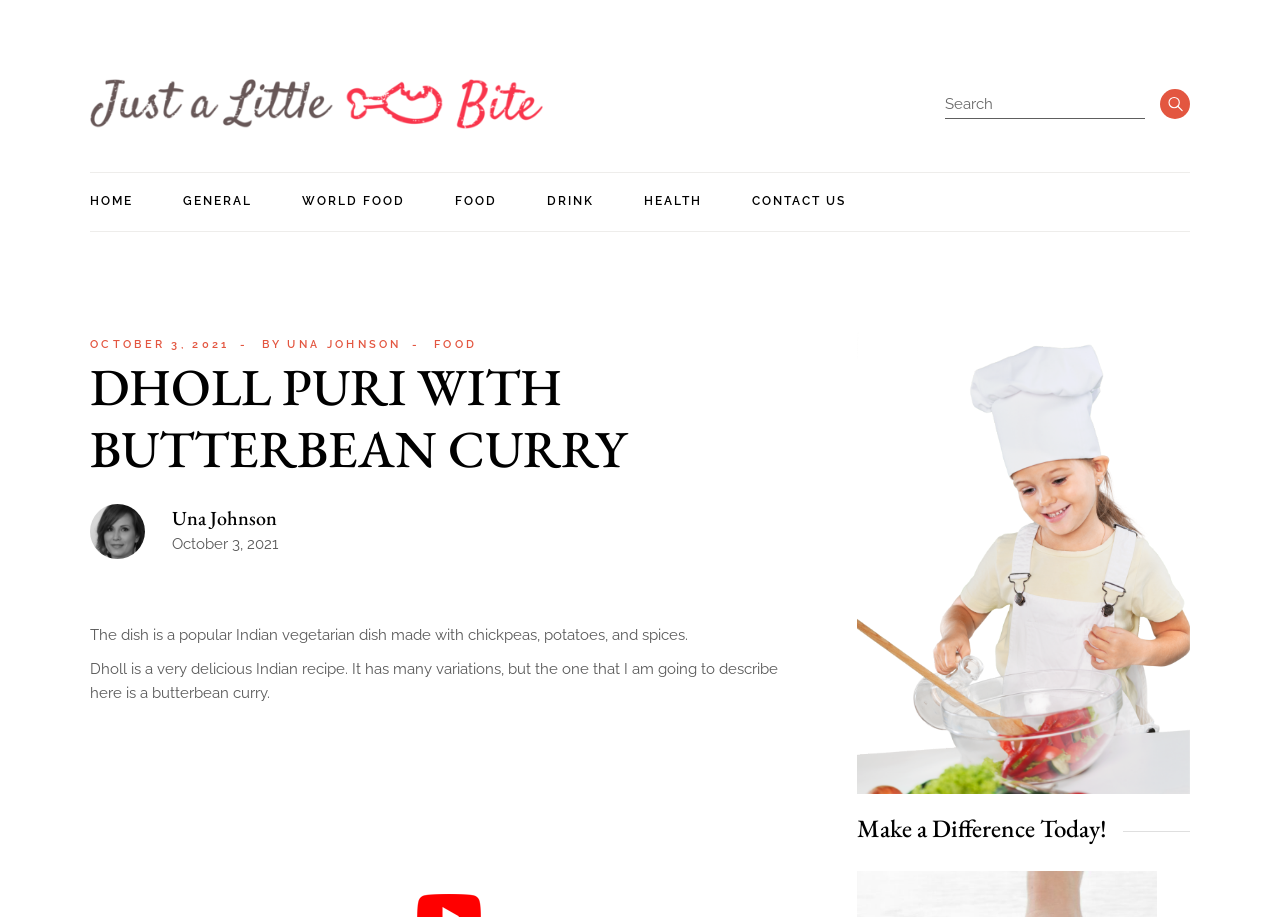Please provide the bounding box coordinates for the element that needs to be clicked to perform the instruction: "search for a recipe". The coordinates must consist of four float numbers between 0 and 1, formatted as [left, top, right, bottom].

[0.727, 0.097, 0.93, 0.13]